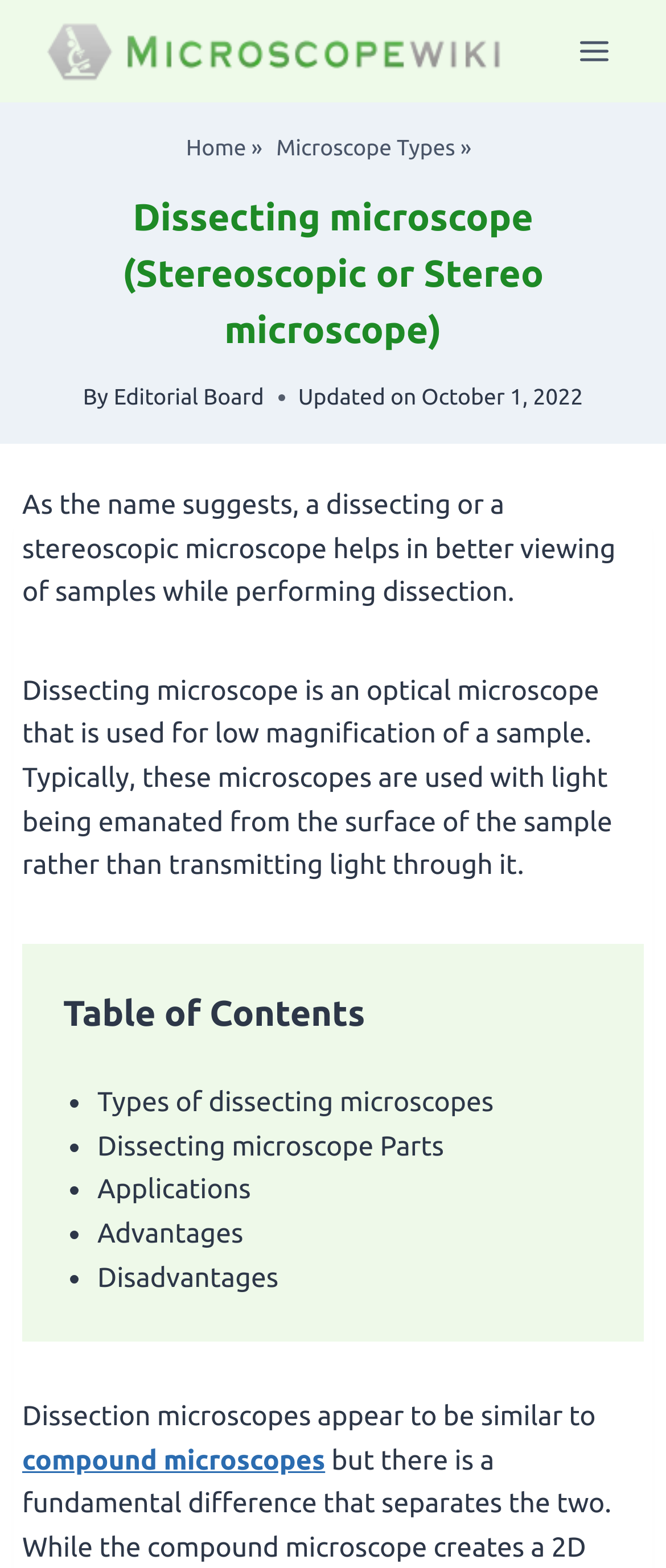Locate the bounding box coordinates of the area where you should click to accomplish the instruction: "Open the menu".

[0.844, 0.016, 0.938, 0.05]